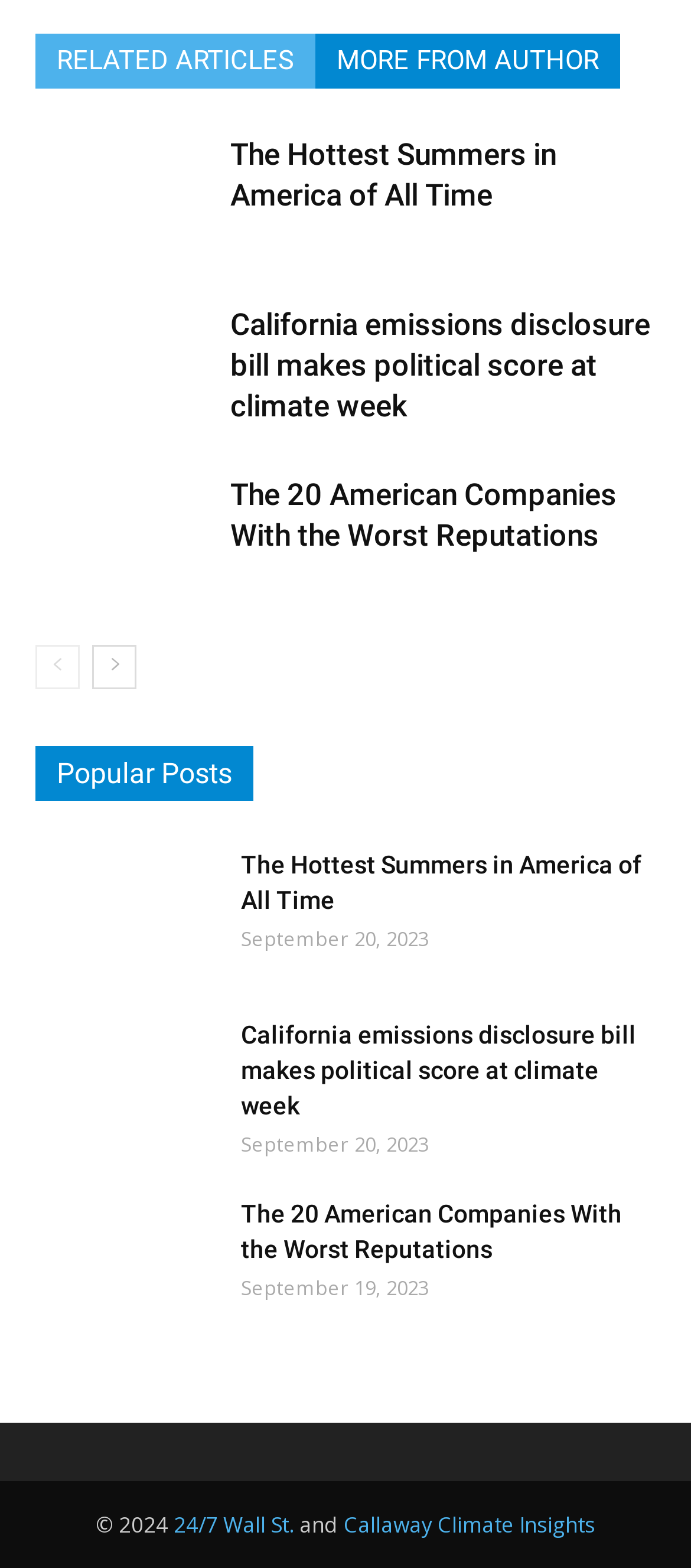Respond with a single word or phrase for the following question: 
What is the name of the website?

24/7 Wall St.